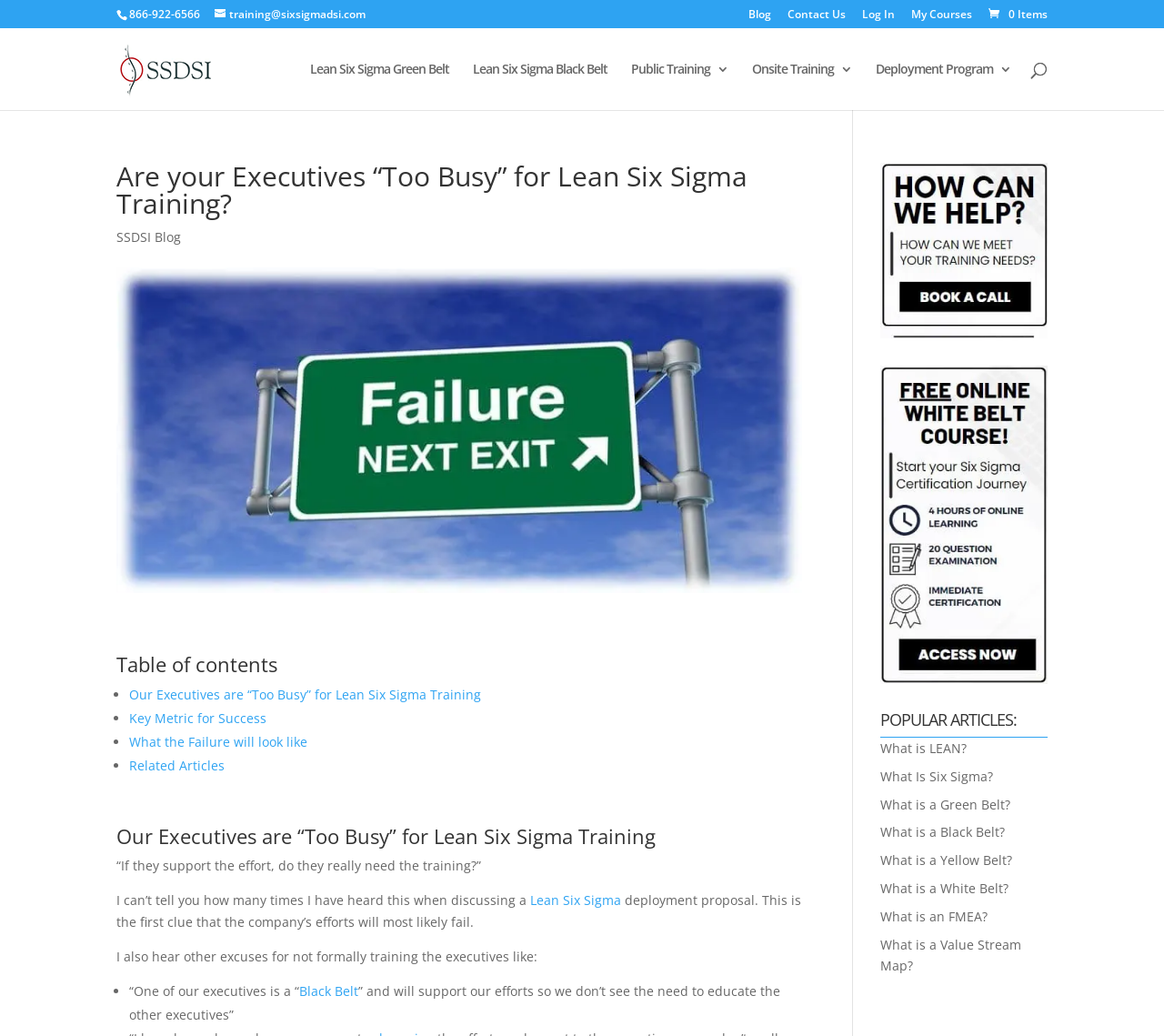Find the bounding box coordinates of the element I should click to carry out the following instruction: "Call the phone number".

[0.111, 0.006, 0.172, 0.021]